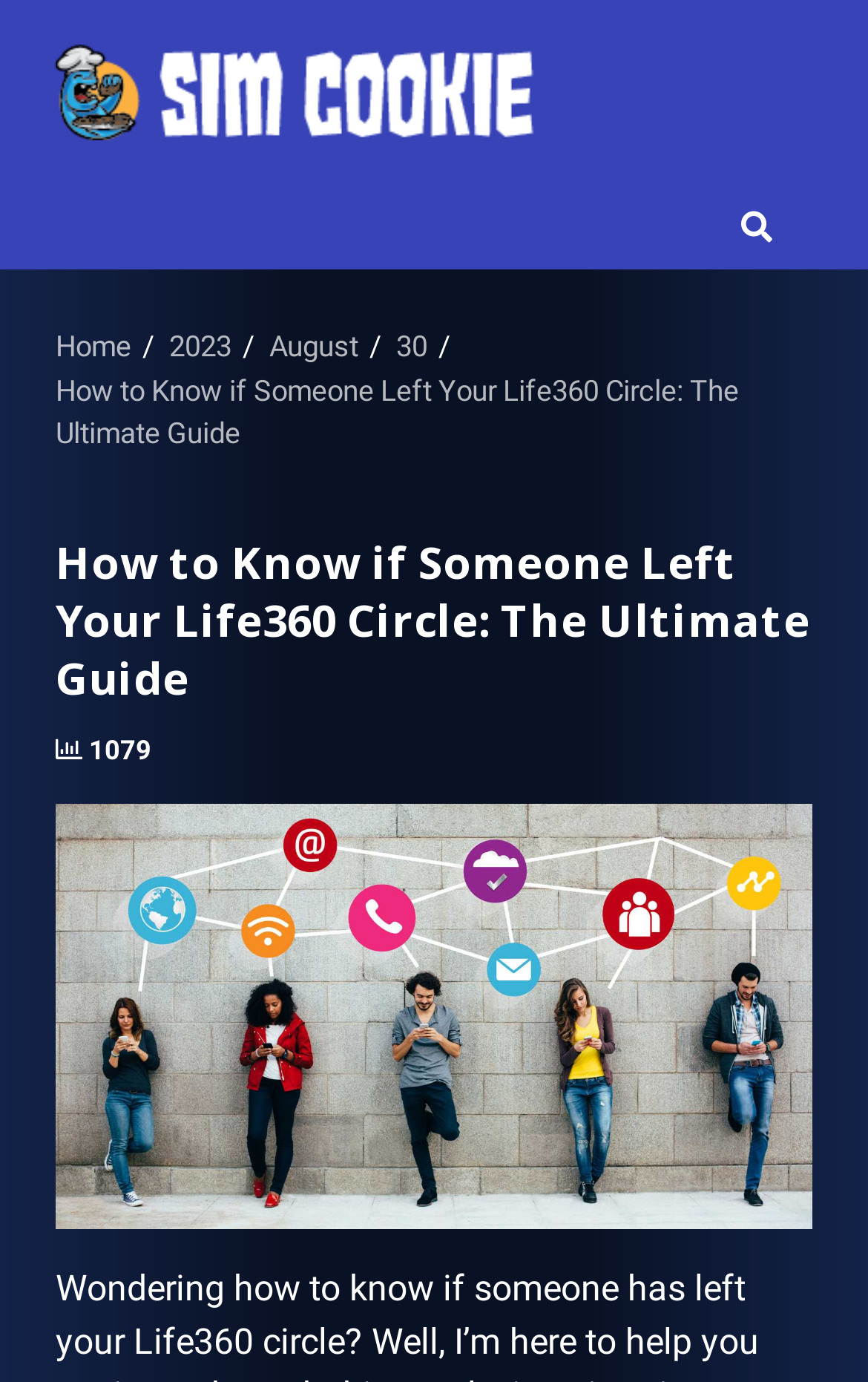Please analyze the image and provide a thorough answer to the question:
What is the icon next to the title?

The title of the webpage is 'How to Know if Someone Left Your Life360 Circle: The Ultimate Guide', and next to it is an icon represented by 'uf080'.